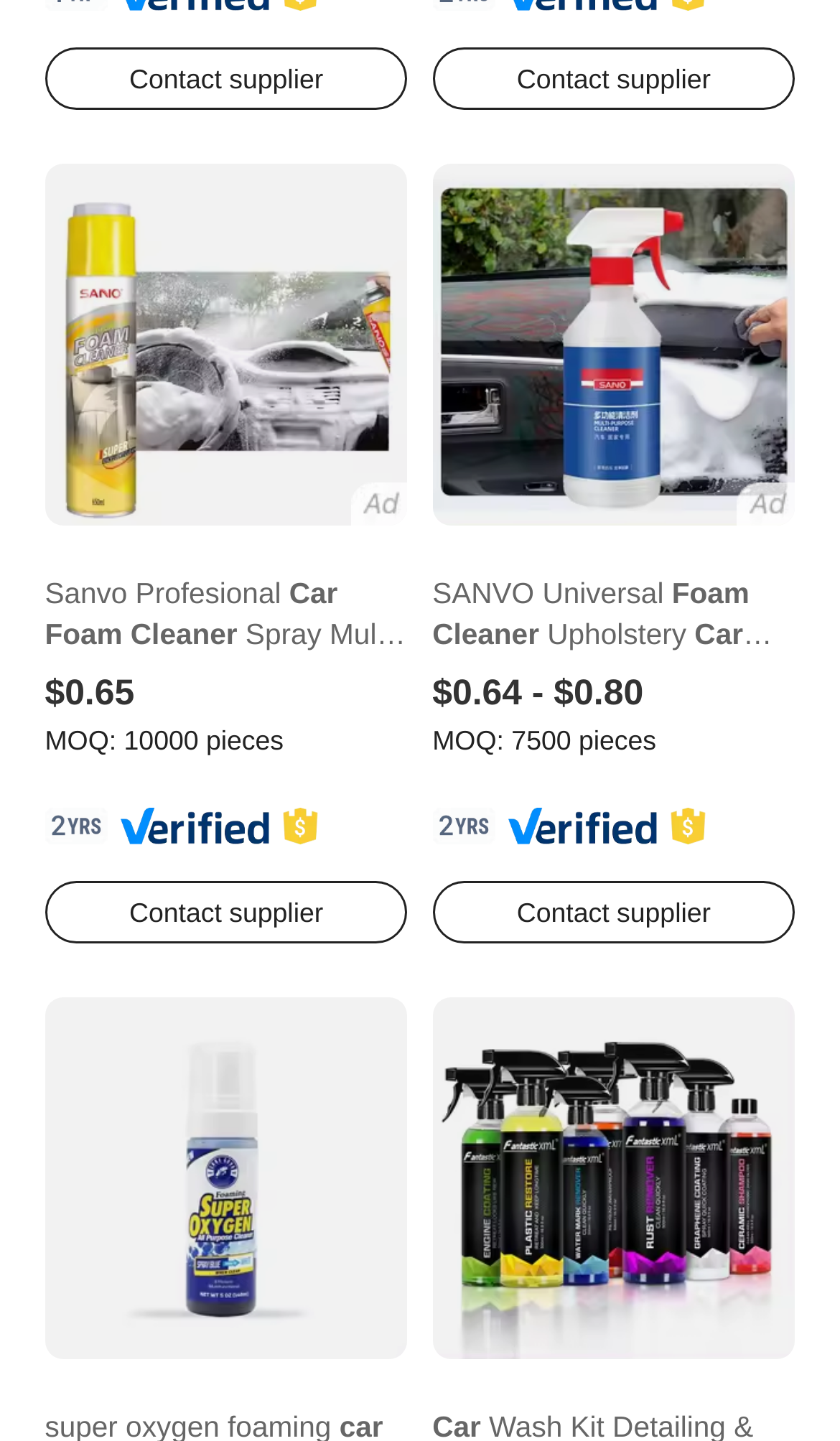Analyze the image and deliver a detailed answer to the question: What is the price of Sanvo Profesional Car Foam Cleaner?

The price of Sanvo Profesional Car Foam Cleaner can be found in the StaticText element with the text '$0.65' which is located below the image of the product.